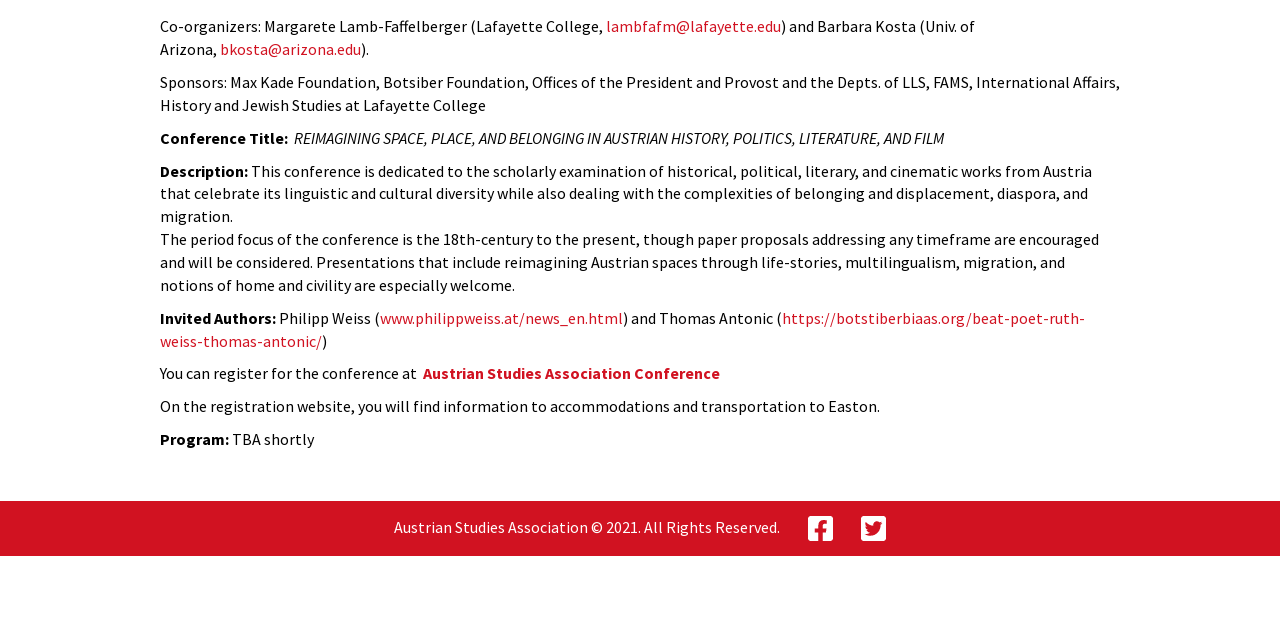Provide the bounding box for the UI element matching this description: "www.philippweiss.at/news_en.html".

[0.297, 0.481, 0.487, 0.512]